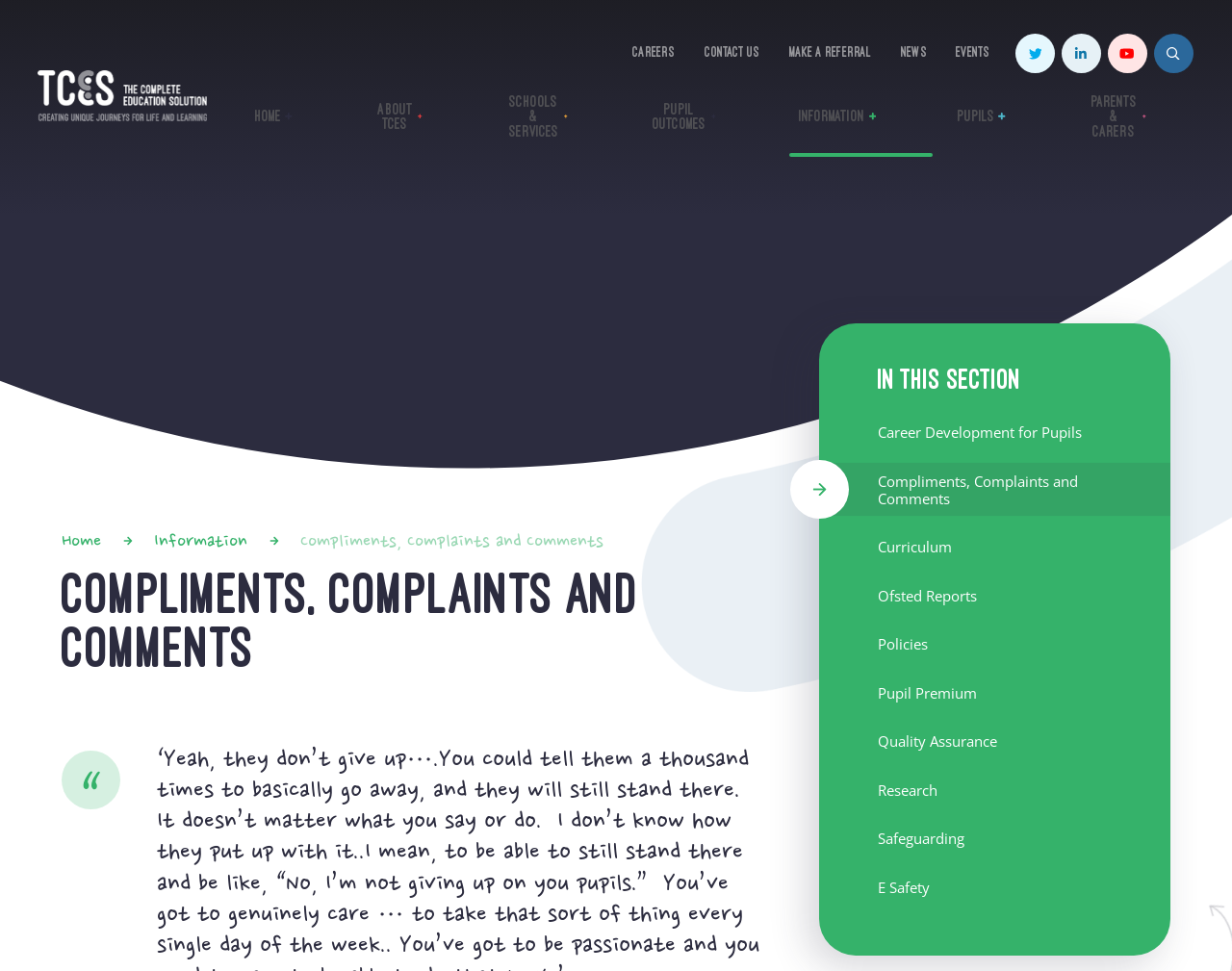Determine the main headline of the webpage and provide its text.

Compliments, Complaints and Comments